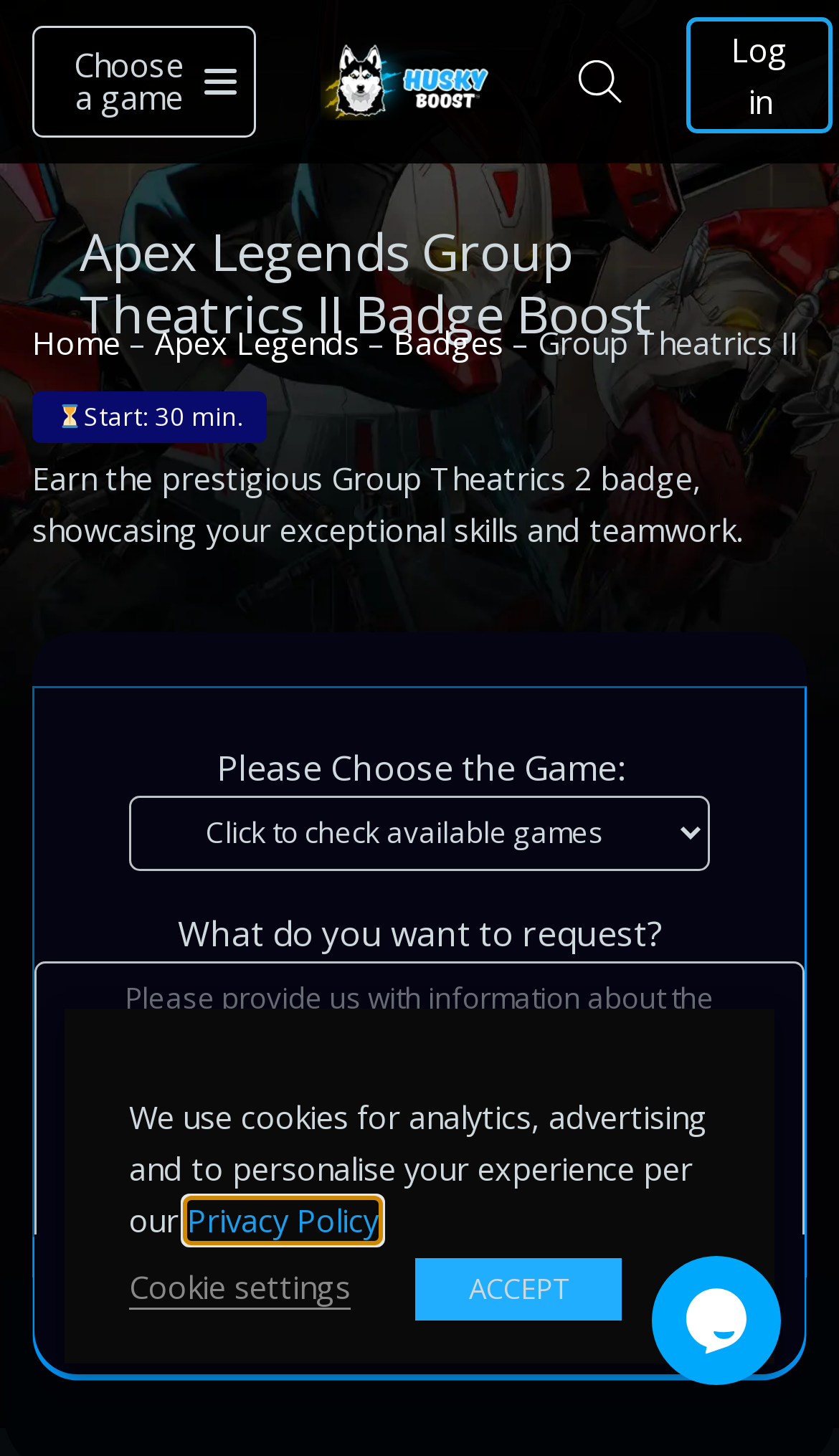Bounding box coordinates are to be given in the format (top-left x, top-left y, bottom-right x, bottom-right y). All values must be floating point numbers between 0 and 1. Provide the bounding box coordinate for the UI element described as: Choose a game Navigation Menu

[0.038, 0.018, 0.305, 0.095]